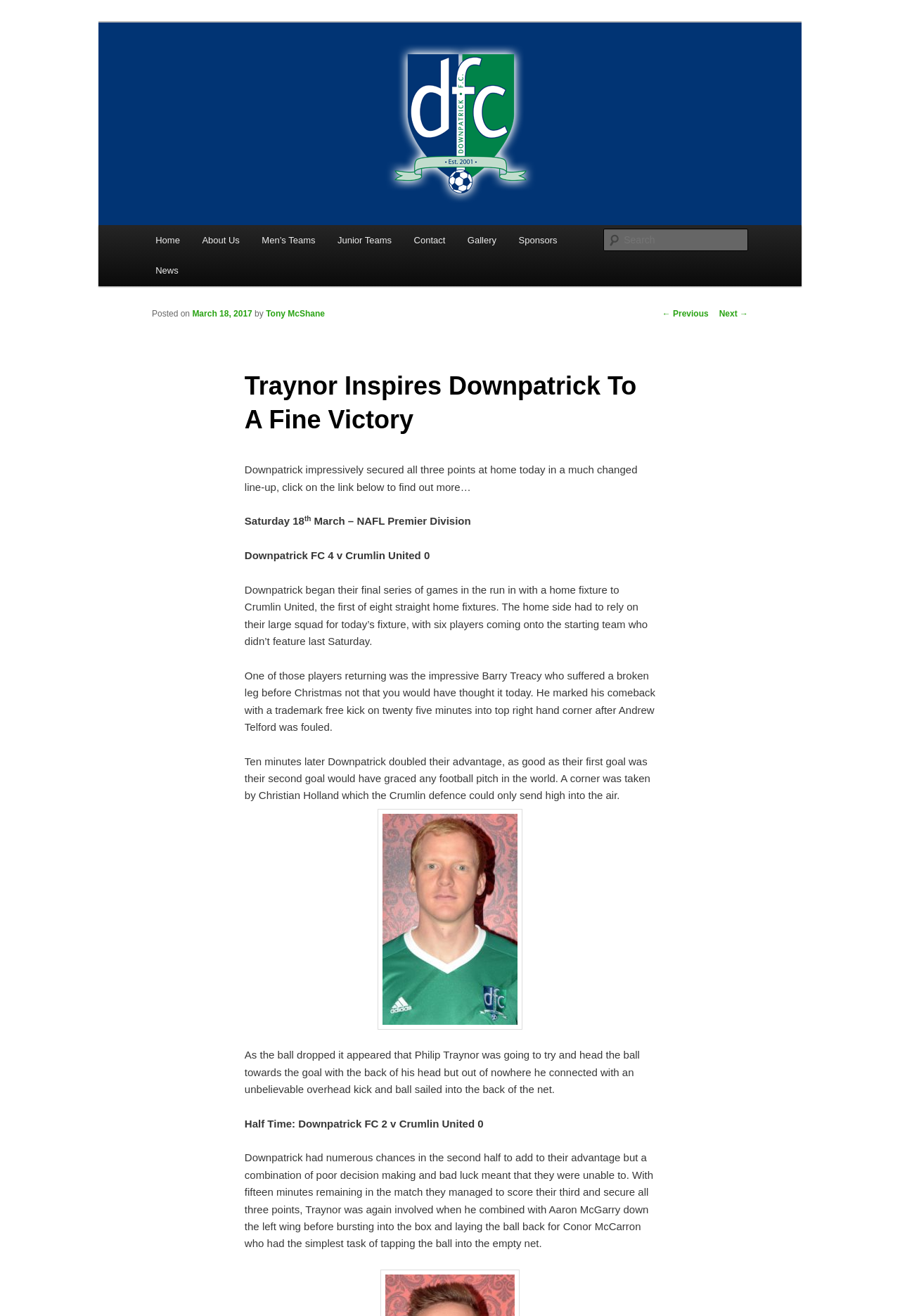Please locate the bounding box coordinates of the element's region that needs to be clicked to follow the instruction: "Search for something". The bounding box coordinates should be provided as four float numbers between 0 and 1, i.e., [left, top, right, bottom].

[0.671, 0.174, 0.831, 0.191]